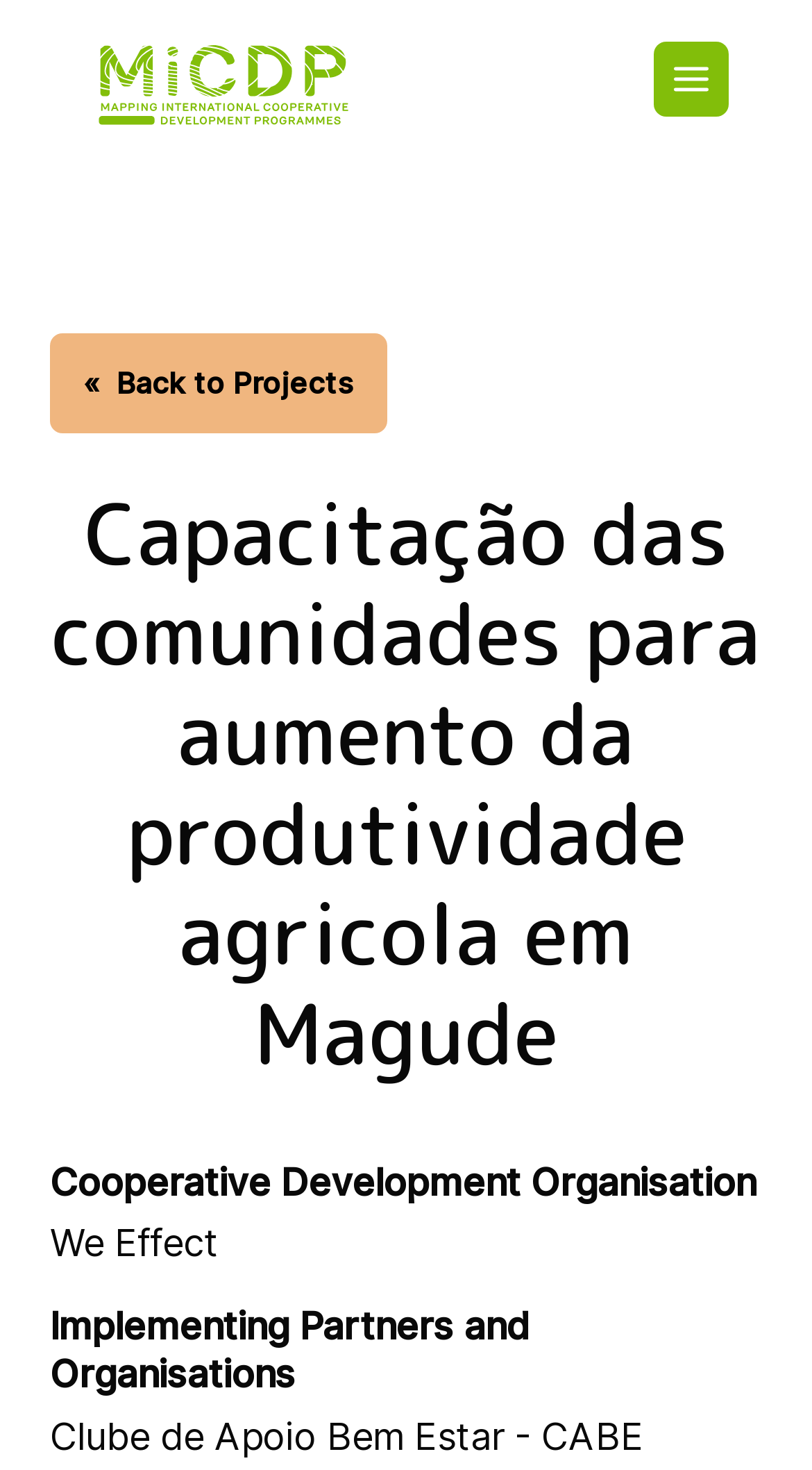What is the name of the cooperative development organisation?
Utilize the image to construct a detailed and well-explained answer.

I found the answer by looking at the link element with the text 'We Effect' which is likely to be the name of the cooperative development organisation.